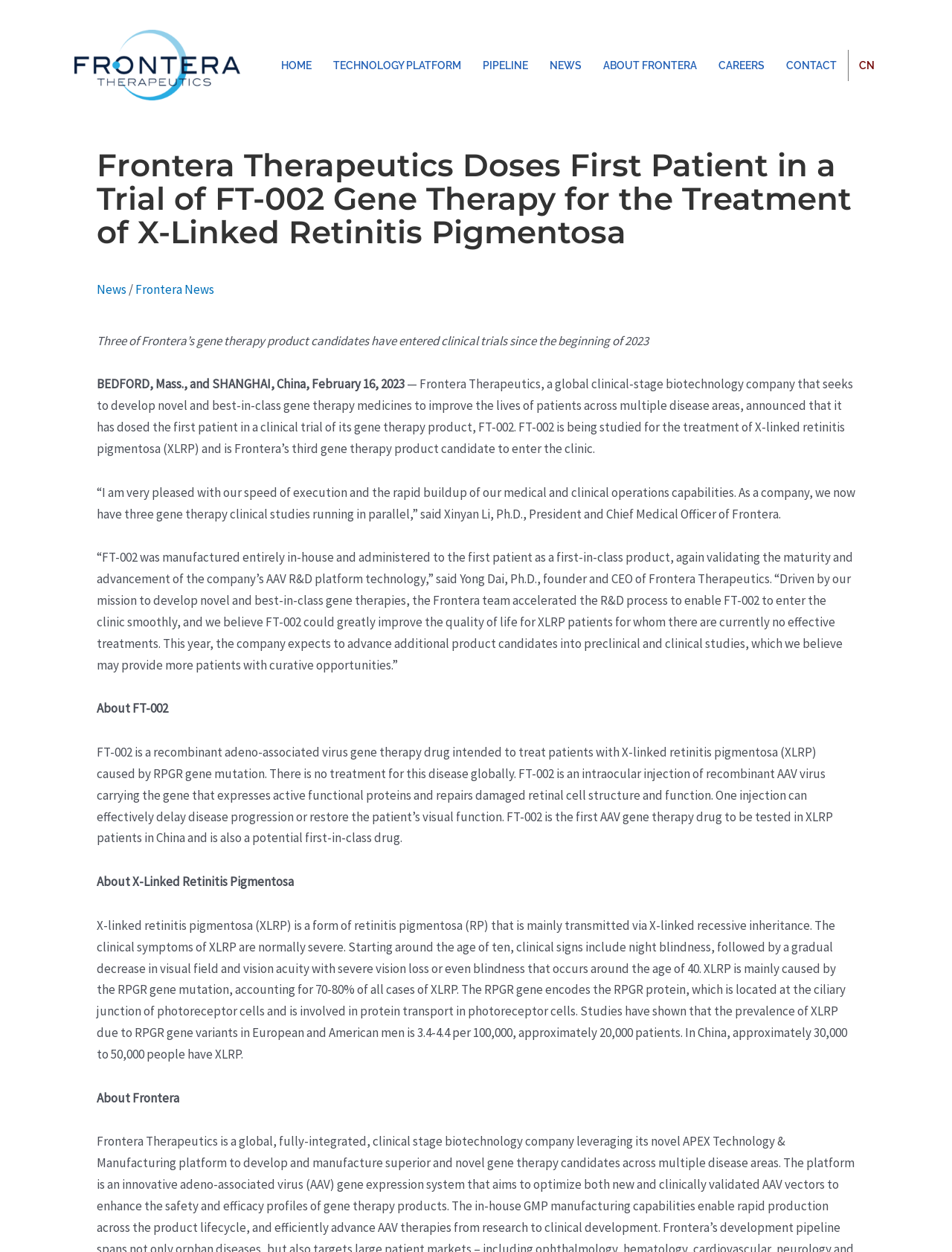Bounding box coordinates are specified in the format (top-left x, top-left y, bottom-right x, bottom-right y). All values are floating point numbers bounded between 0 and 1. Please provide the bounding box coordinate of the region this sentence describes: alt="FronteraTherapeutics_Logo" title="FronteraTherapeutics_Logo"

[0.078, 0.044, 0.252, 0.057]